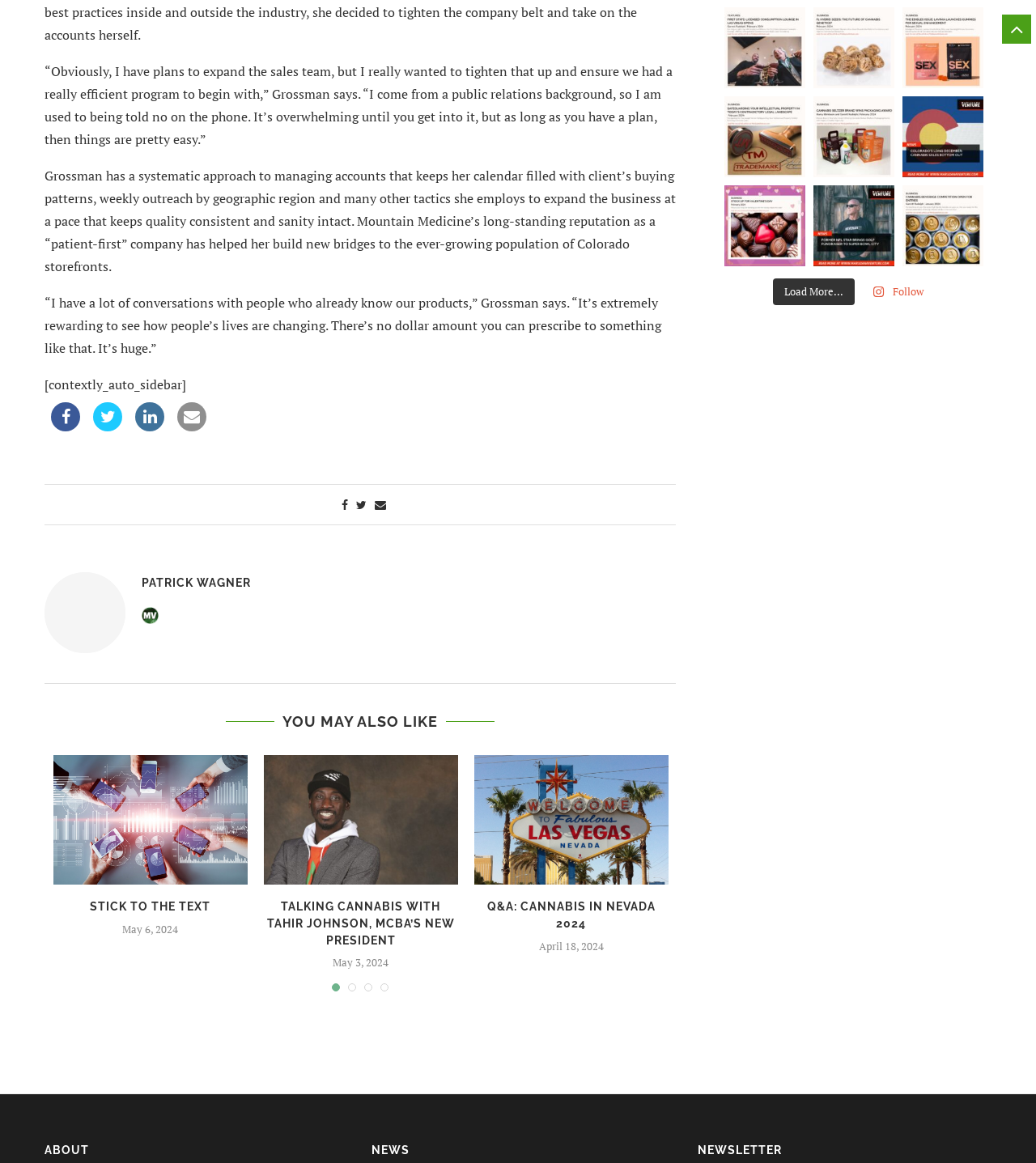Find the bounding box coordinates of the element's region that should be clicked in order to follow the given instruction: "Follow the link 'Talking cannabis with Tahir Johnson, MCBA’s new president'". The coordinates should consist of four float numbers between 0 and 1, i.e., [left, top, right, bottom].

[0.255, 0.65, 0.442, 0.761]